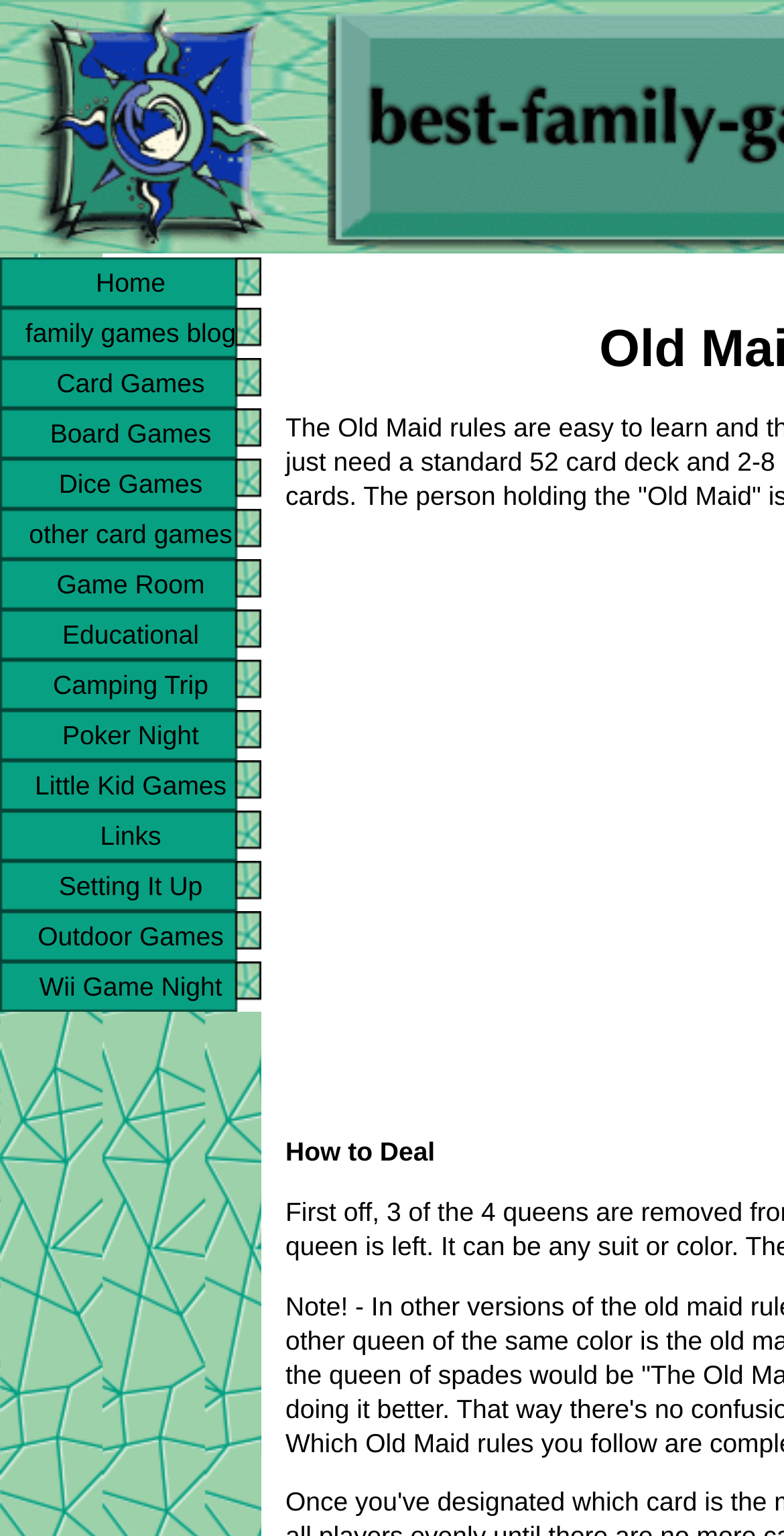Create an elaborate caption for the webpage.

The webpage is about the rules of the card game "Old Maid". At the top left corner, there is a navigation menu consisting of 18 links, including "Home", "family games blog", "Card Games", and others. These links are arranged horizontally and take up about one-third of the screen width.

Below the navigation menu, the main content of the webpage begins. The title "Old Maid Rules" is prominently displayed, indicating that this webpage is focused on explaining the rules of the game.

On the right side of the title, there is a section that appears to be related to the game setup, with a static text "How to Deal" located near the top right corner of the screen. This section likely provides instructions on how to prepare the game for play.

Overall, the webpage is dedicated to providing information and guidance on playing the Old Maid card game, with a clear and organized layout that makes it easy to navigate and find the desired information.